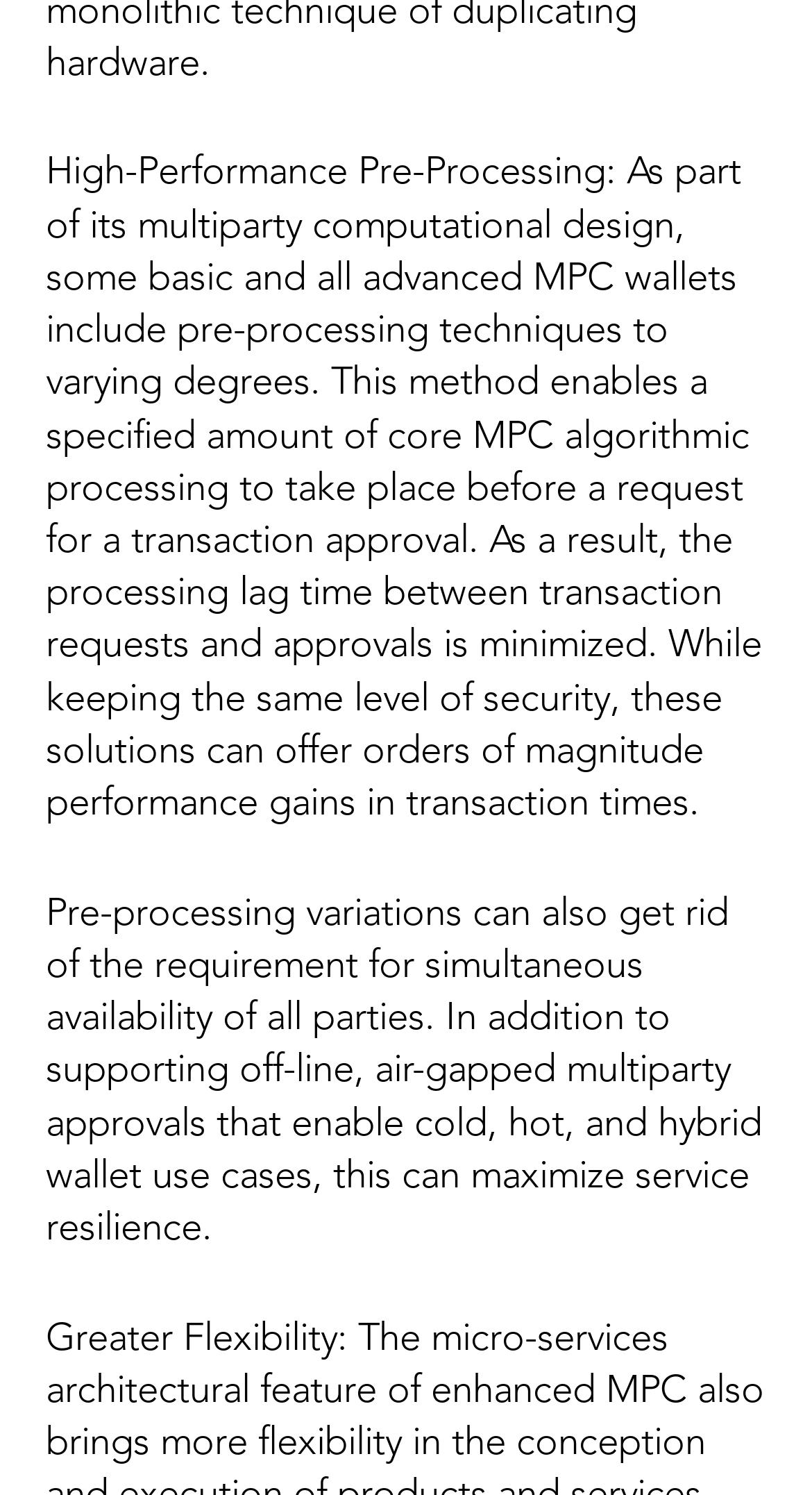Please use the details from the image to answer the following question comprehensively:
What year is the copyright of the website?

The copyright year of the website can be found in the static text element at the bottom of the page, which says '(c) 2024 GROW Learning Center. All rights reserved'.